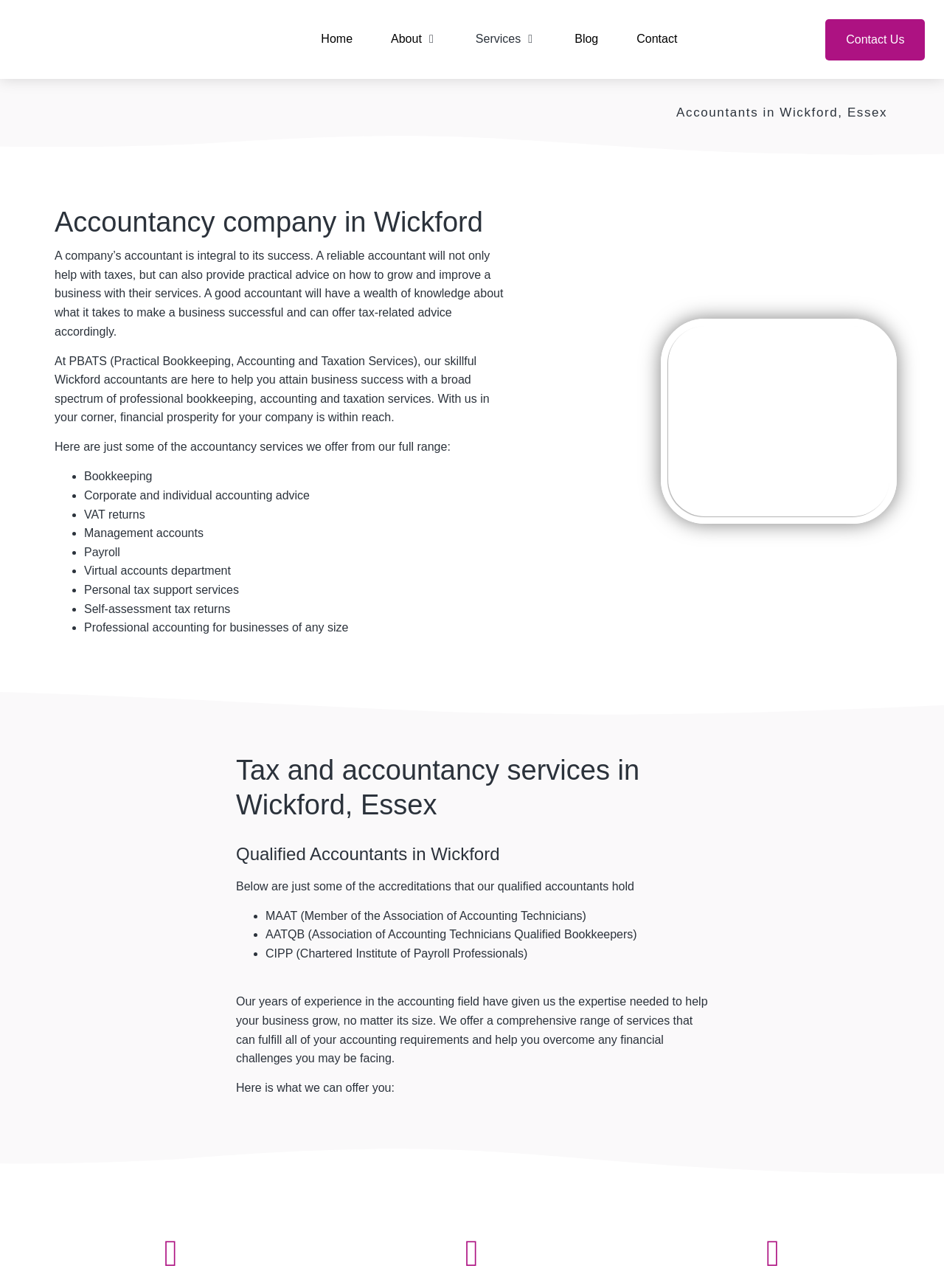Find the bounding box coordinates corresponding to the UI element with the description: "Blog". The coordinates should be formatted as [left, top, right, bottom], with values as floats between 0 and 1.

[0.609, 0.023, 0.634, 0.037]